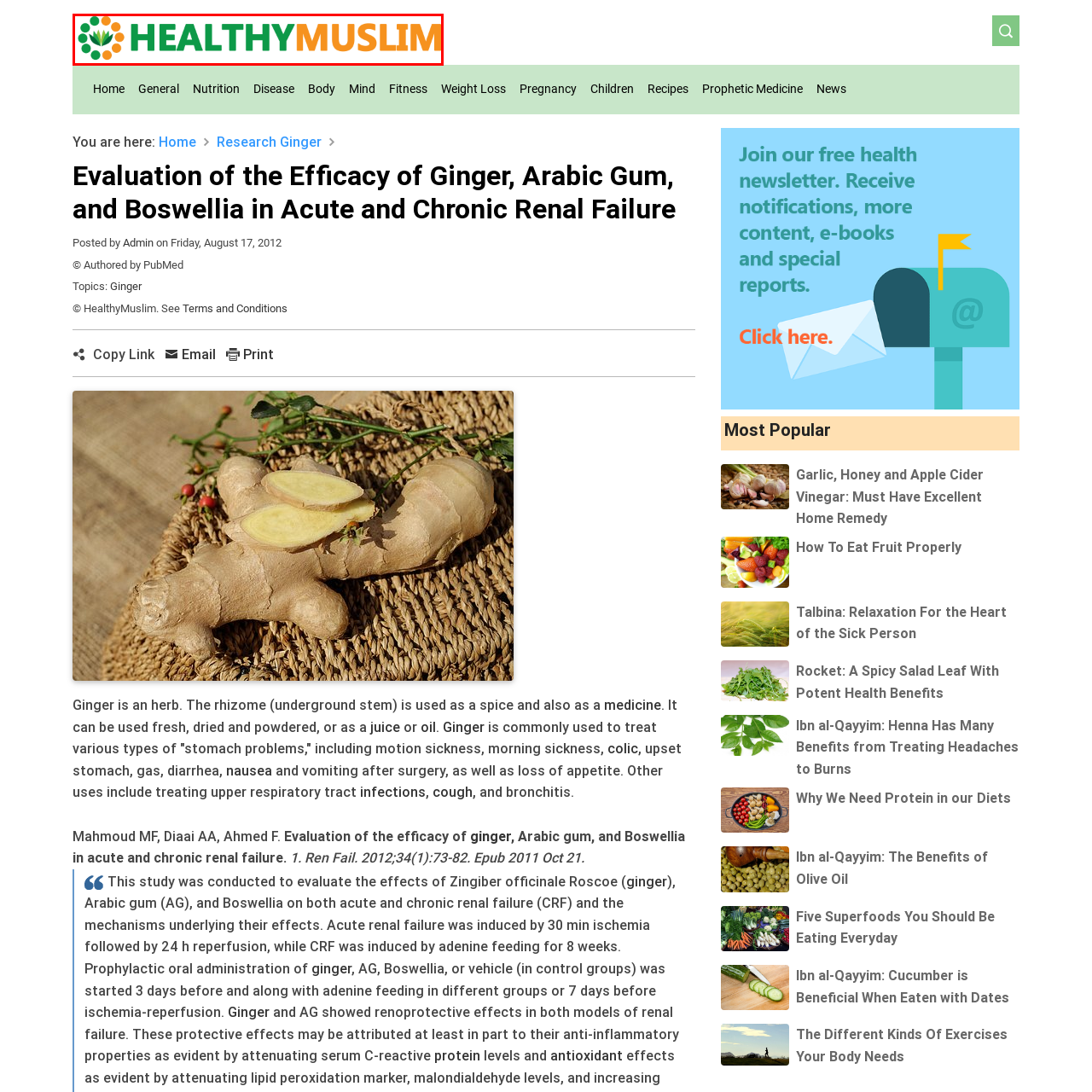Examine the image inside the red bounding box and deliver a thorough answer to the question that follows, drawing information from the image: What does the leaf motif symbolize?

The circular emblem of the logo features a leaf motif, which symbolizes nature and health, aligning with the platform's mission to promote health and wellness within the Muslim community.